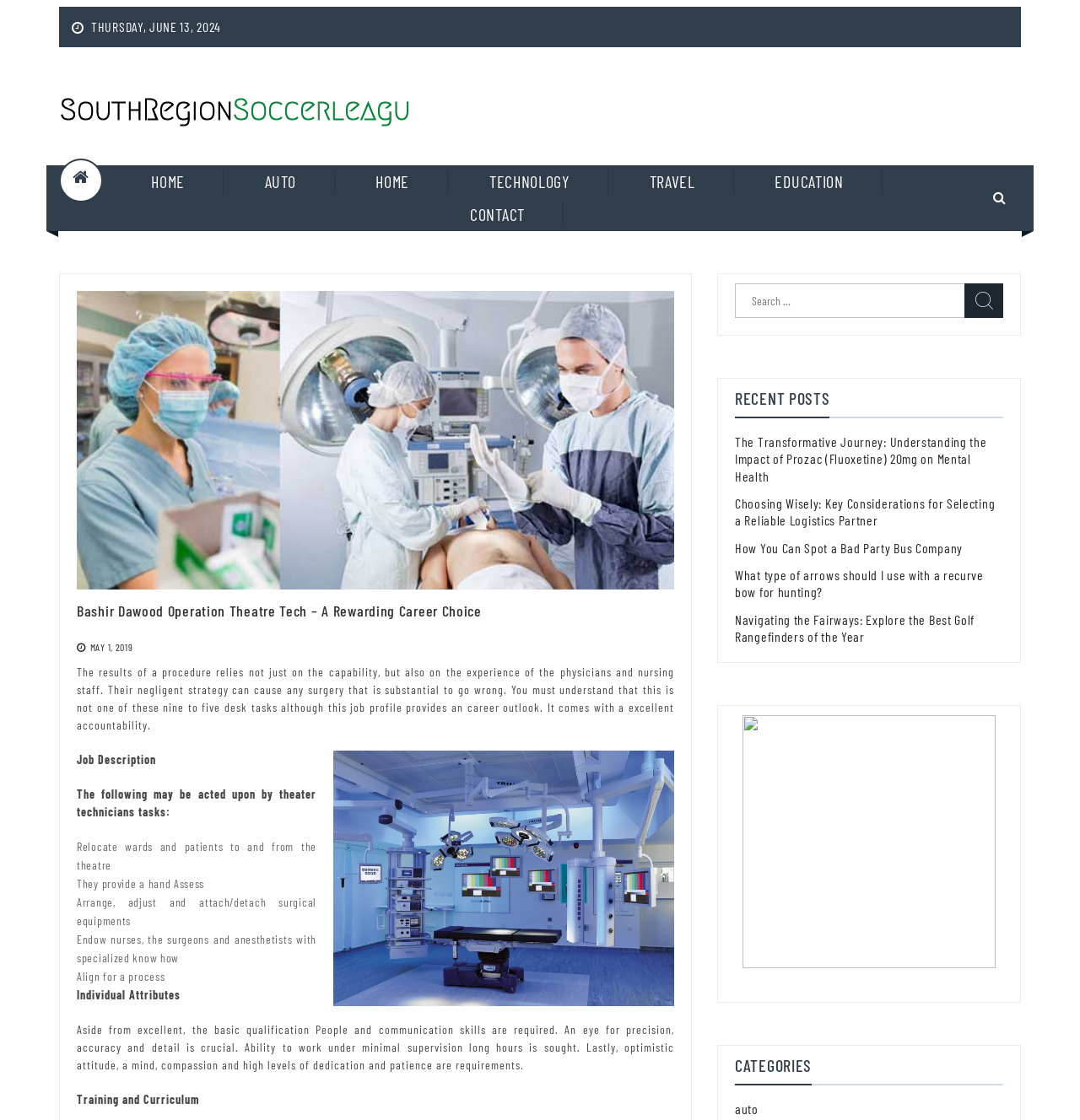Based on the image, provide a detailed response to the question:
What is the purpose of the search box on the webpage?

The search box on the webpage is used to search for content. This can be inferred from the StaticText element 'Search for:' and the searchbox element next to it, which suggests that users can input search queries to find relevant content on the webpage.